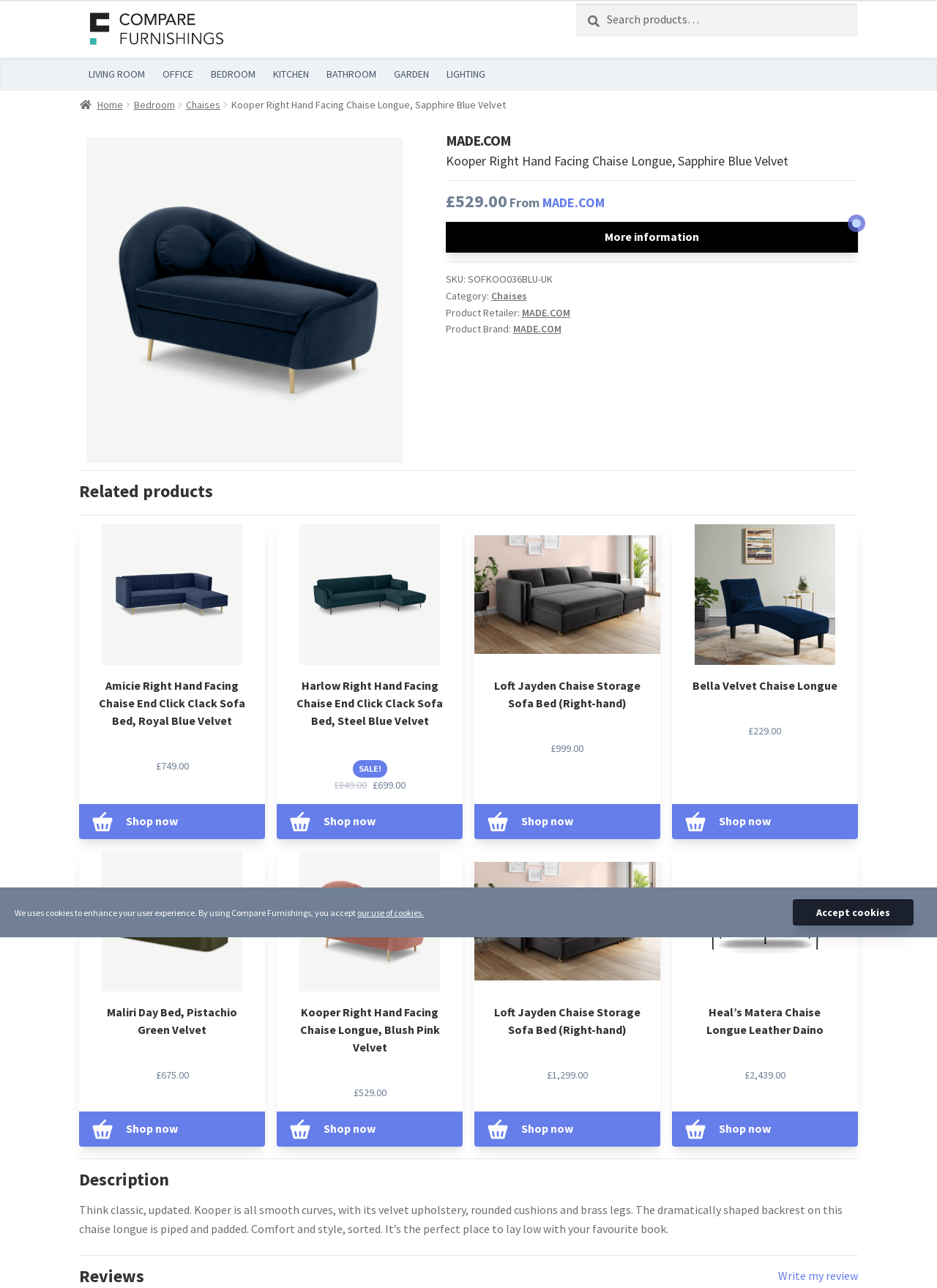How many related products are shown on the webpage?
Carefully analyze the image and provide a thorough answer to the question.

I counted the number of related products shown on the webpage by looking at the section titled 'Related products', which displays 6 products with images and prices.